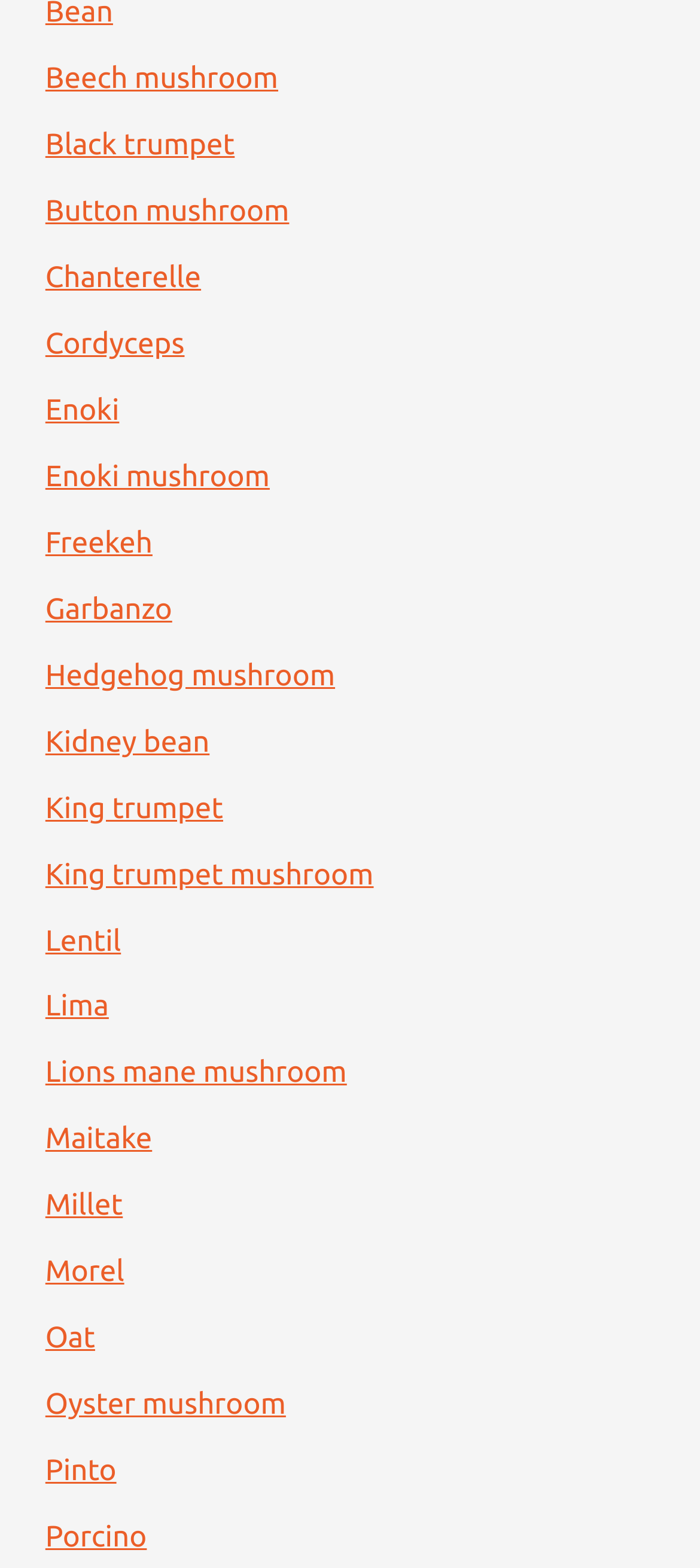Is 'Enoki' listed twice?
Using the visual information, reply with a single word or short phrase.

Yes